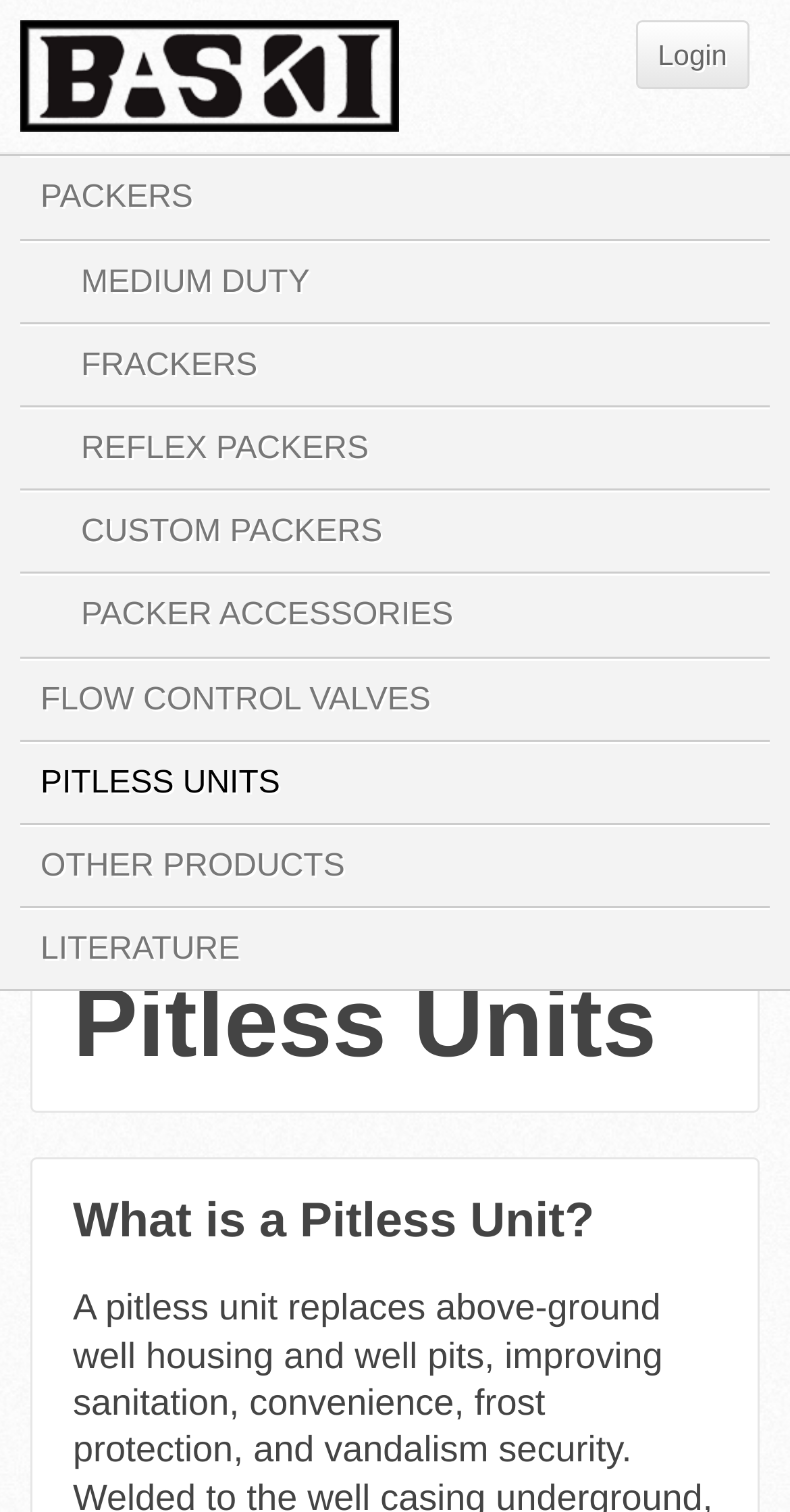Determine the bounding box coordinates for the clickable element required to fulfill the instruction: "visit Baski, Inc. website". Provide the coordinates as four float numbers between 0 and 1, i.e., [left, top, right, bottom].

[0.026, 0.038, 0.506, 0.06]